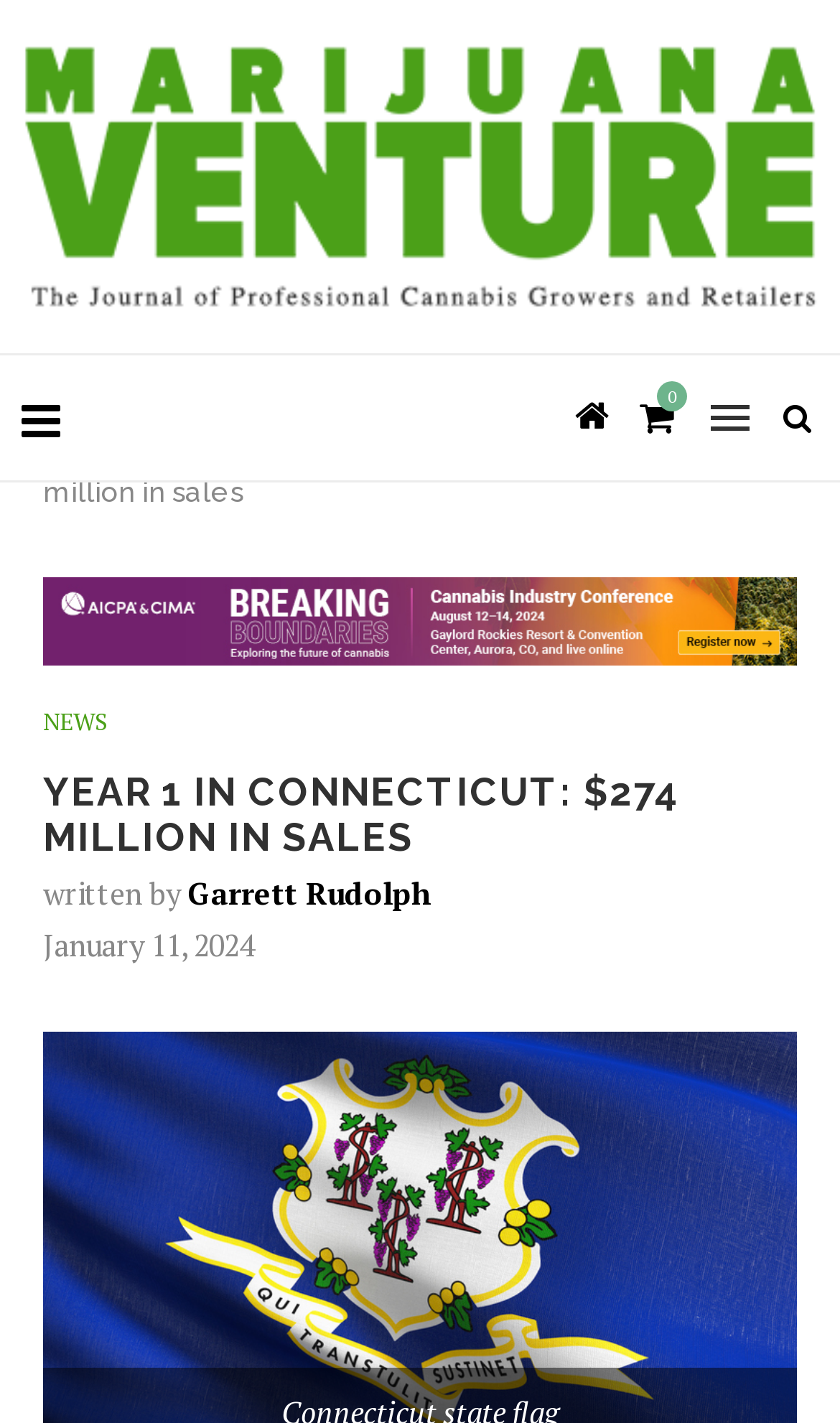Please provide a comprehensive answer to the question below using the information from the image: What is the date of the article?

The answer can be found in the time element located below the author's name, which states 'January 11, 2024'. This element provides information about the date the article was published.